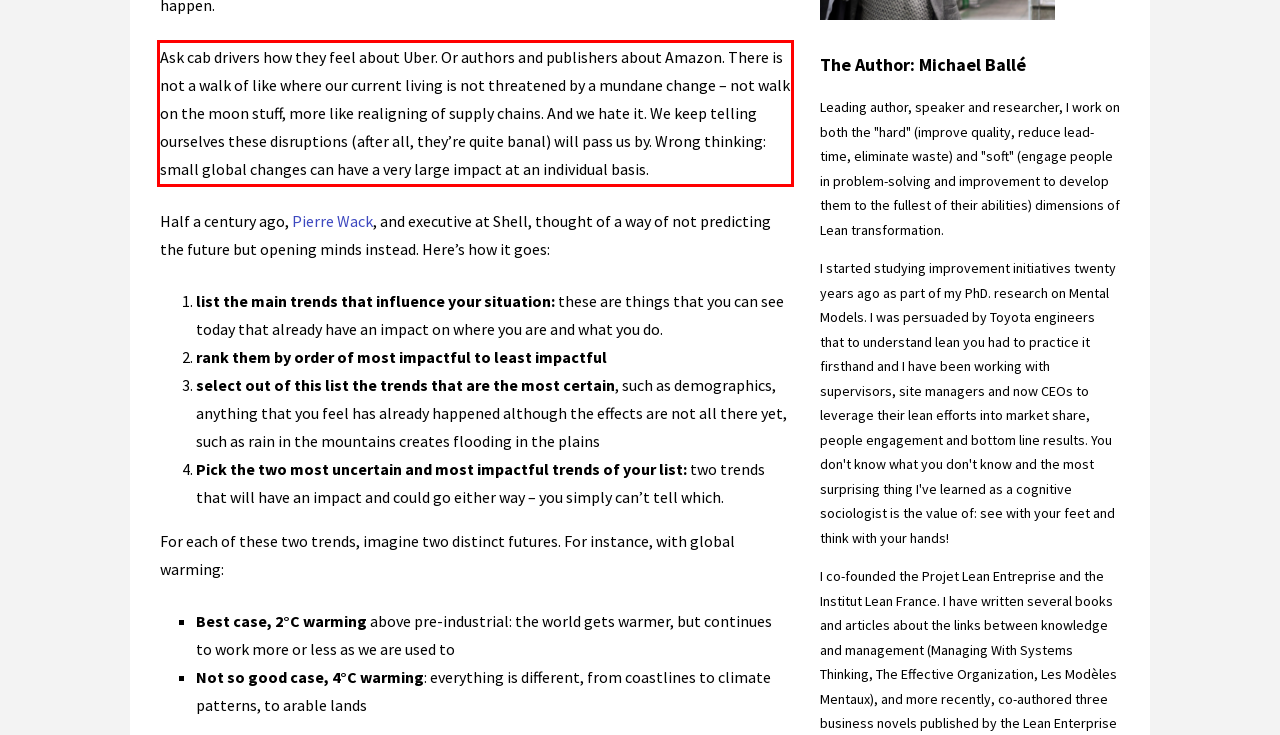Please look at the screenshot provided and find the red bounding box. Extract the text content contained within this bounding box.

Ask cab drivers how they feel about Uber. Or authors and publishers about Amazon. There is not a walk of like where our current living is not threatened by a mundane change – not walk on the moon stuff, more like realigning of supply chains. And we hate it. We keep telling ourselves these disruptions (after all, they’re quite banal) will pass us by. Wrong thinking: small global changes can have a very large impact at an individual basis.